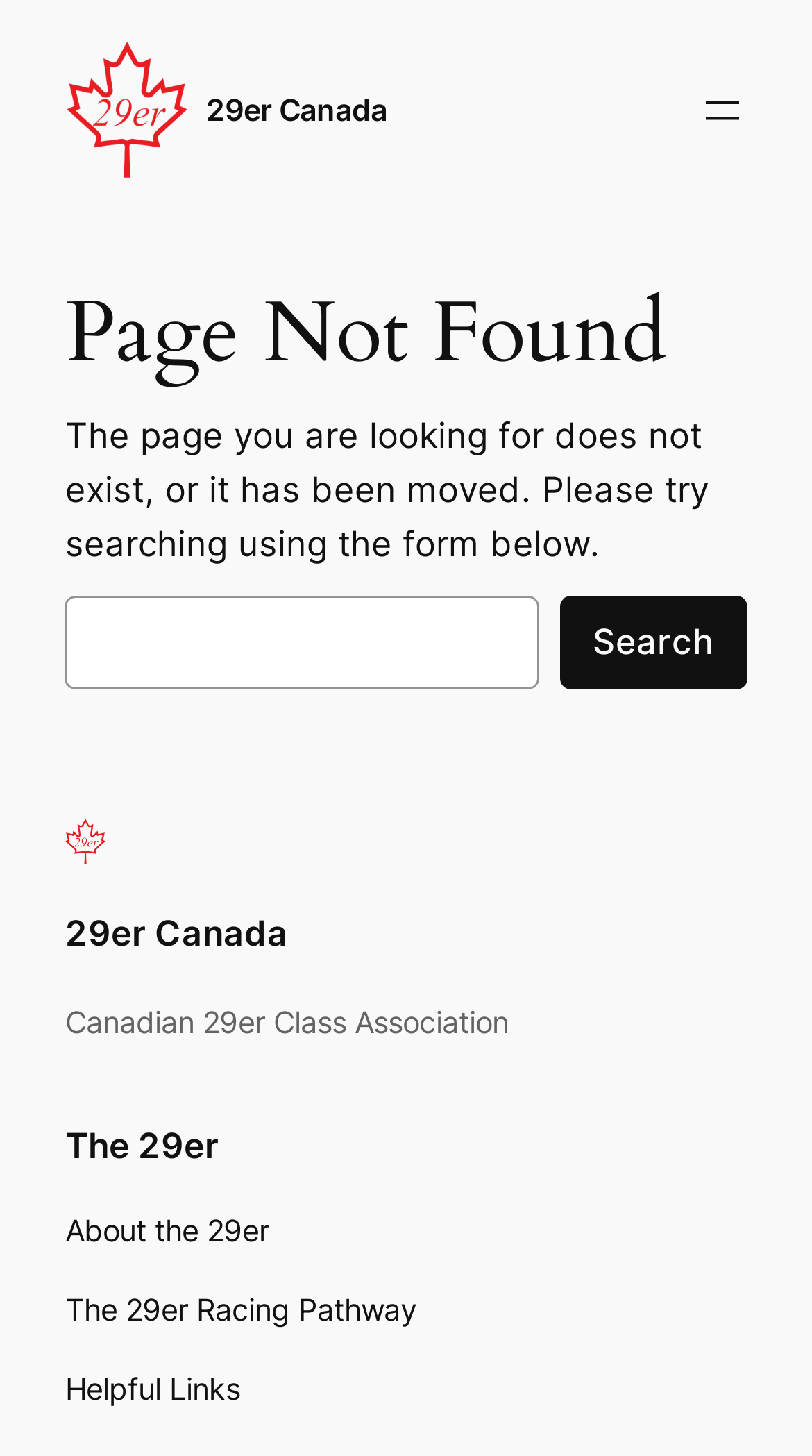Find the bounding box coordinates of the clickable area required to complete the following action: "Learn about the 29er Racing Pathway".

[0.08, 0.884, 0.513, 0.916]